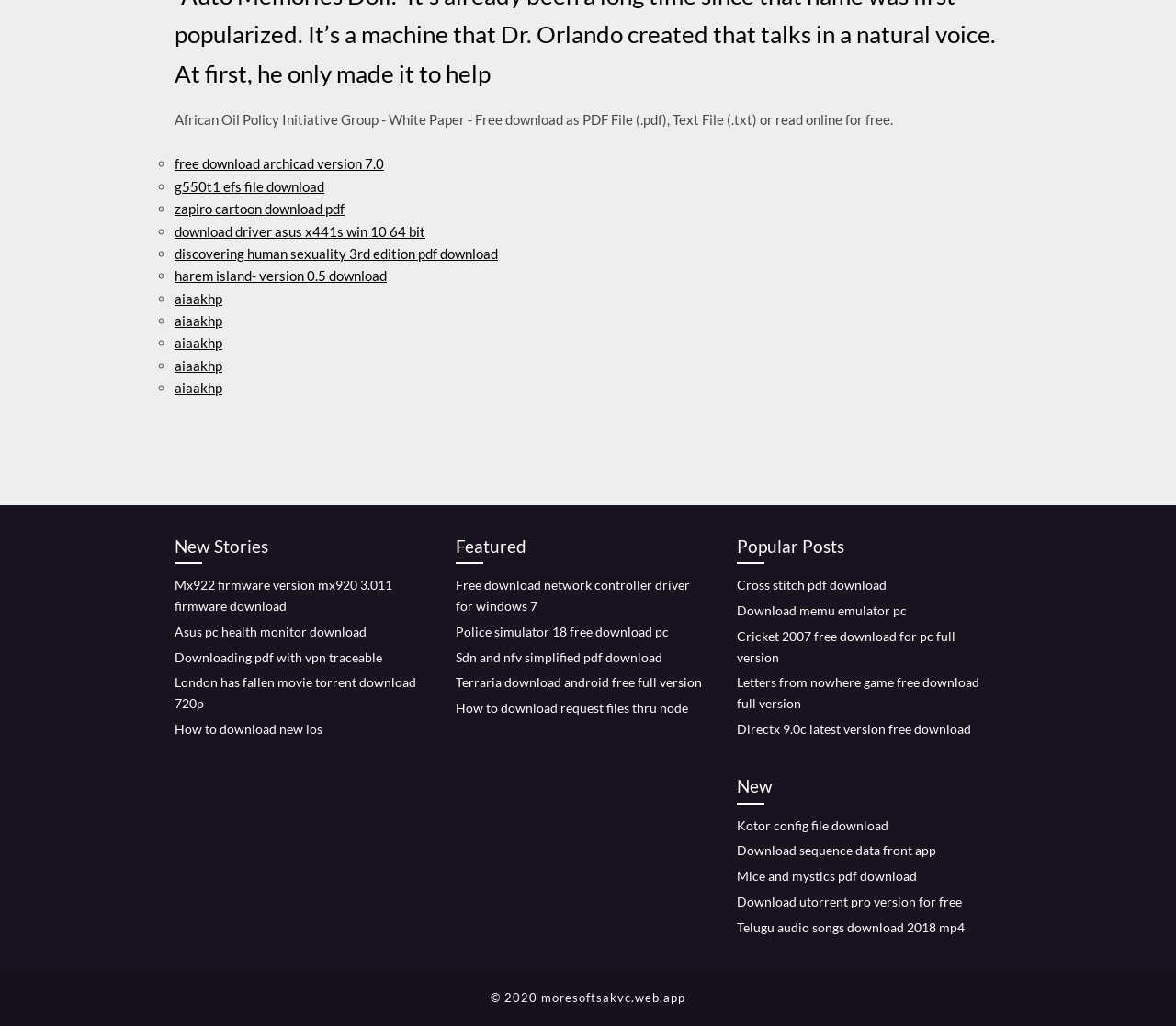Identify the bounding box coordinates for the UI element described as follows: "aiaakhp". Ensure the coordinates are four float numbers between 0 and 1, formatted as [left, top, right, bottom].

[0.148, 0.326, 0.189, 0.342]